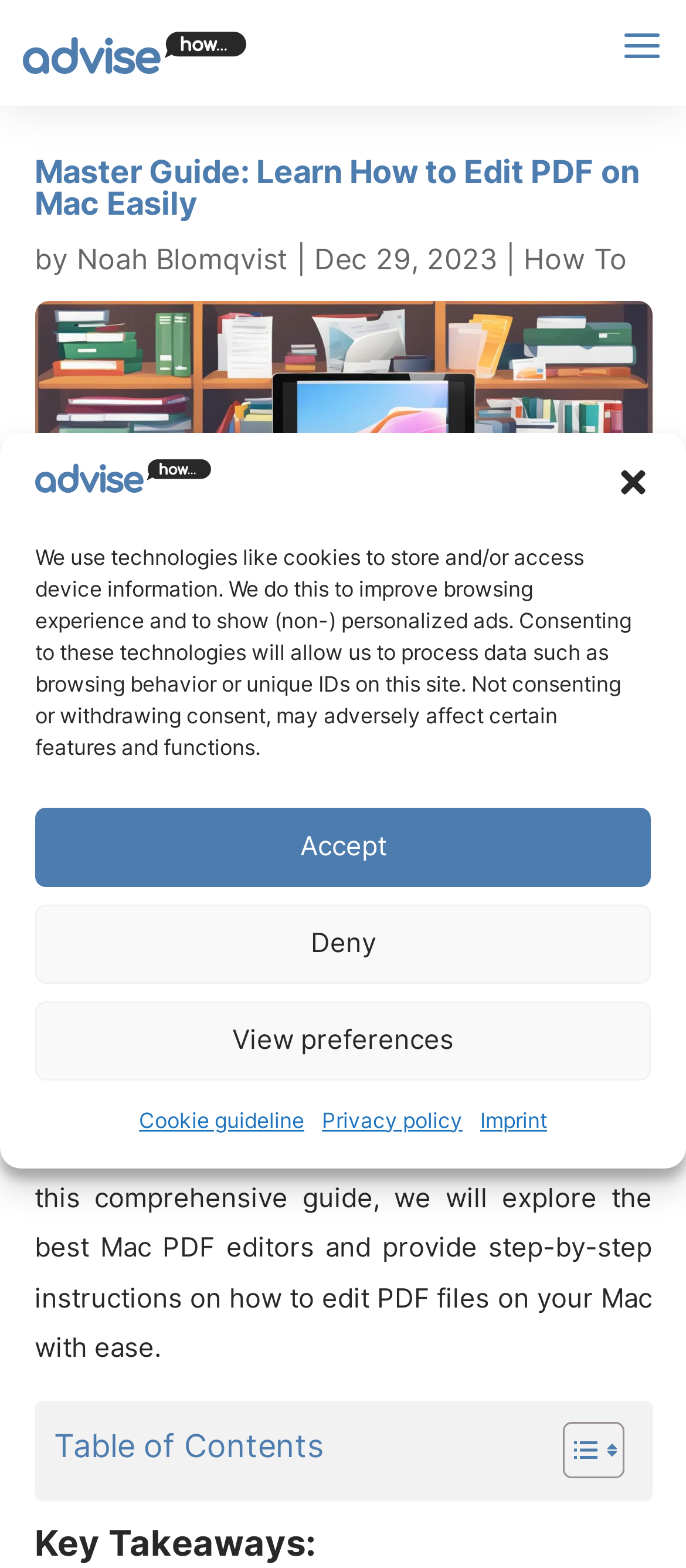Pinpoint the bounding box coordinates of the clickable element needed to complete the instruction: "Click the close dialog button". The coordinates should be provided as four float numbers between 0 and 1: [left, top, right, bottom].

[0.897, 0.297, 0.949, 0.319]